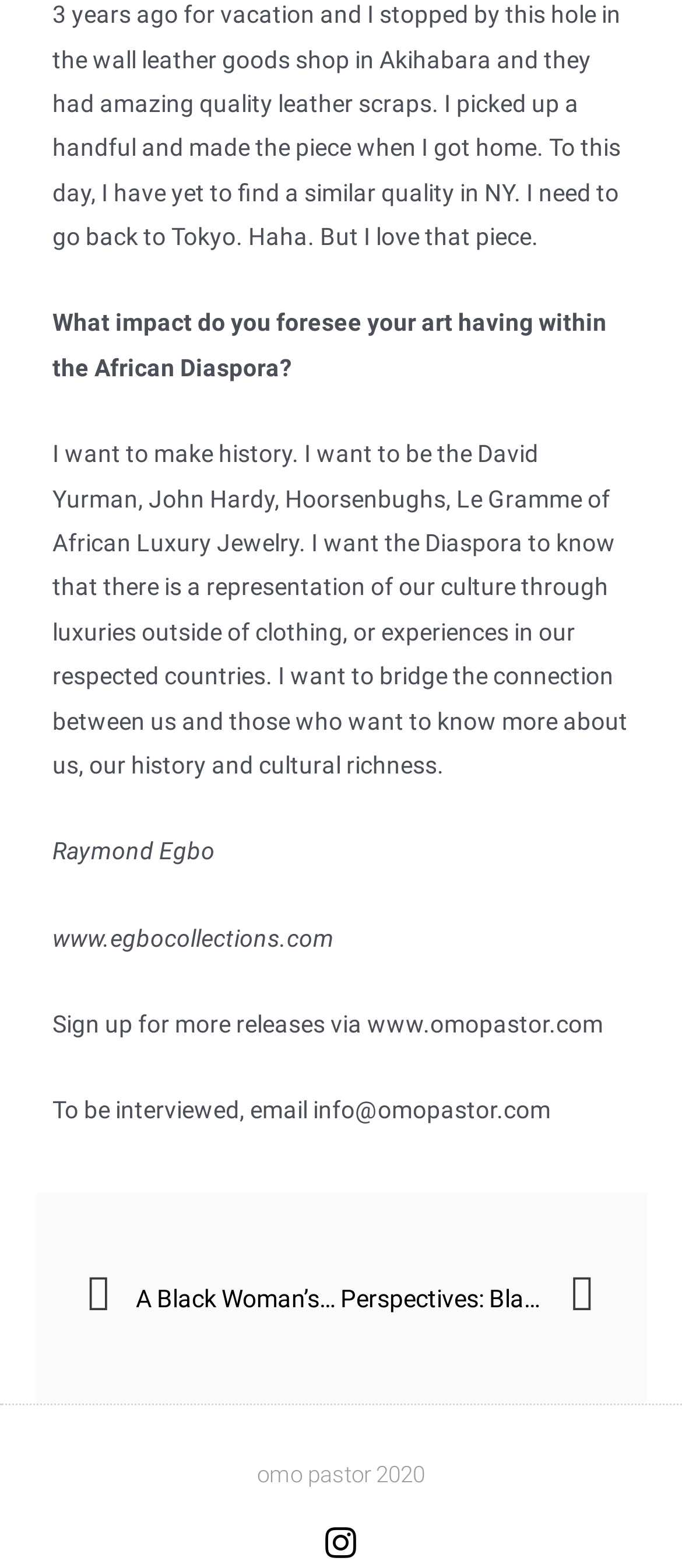What is the year mentioned at the bottom of the page?
From the image, provide a succinct answer in one word or a short phrase.

2020